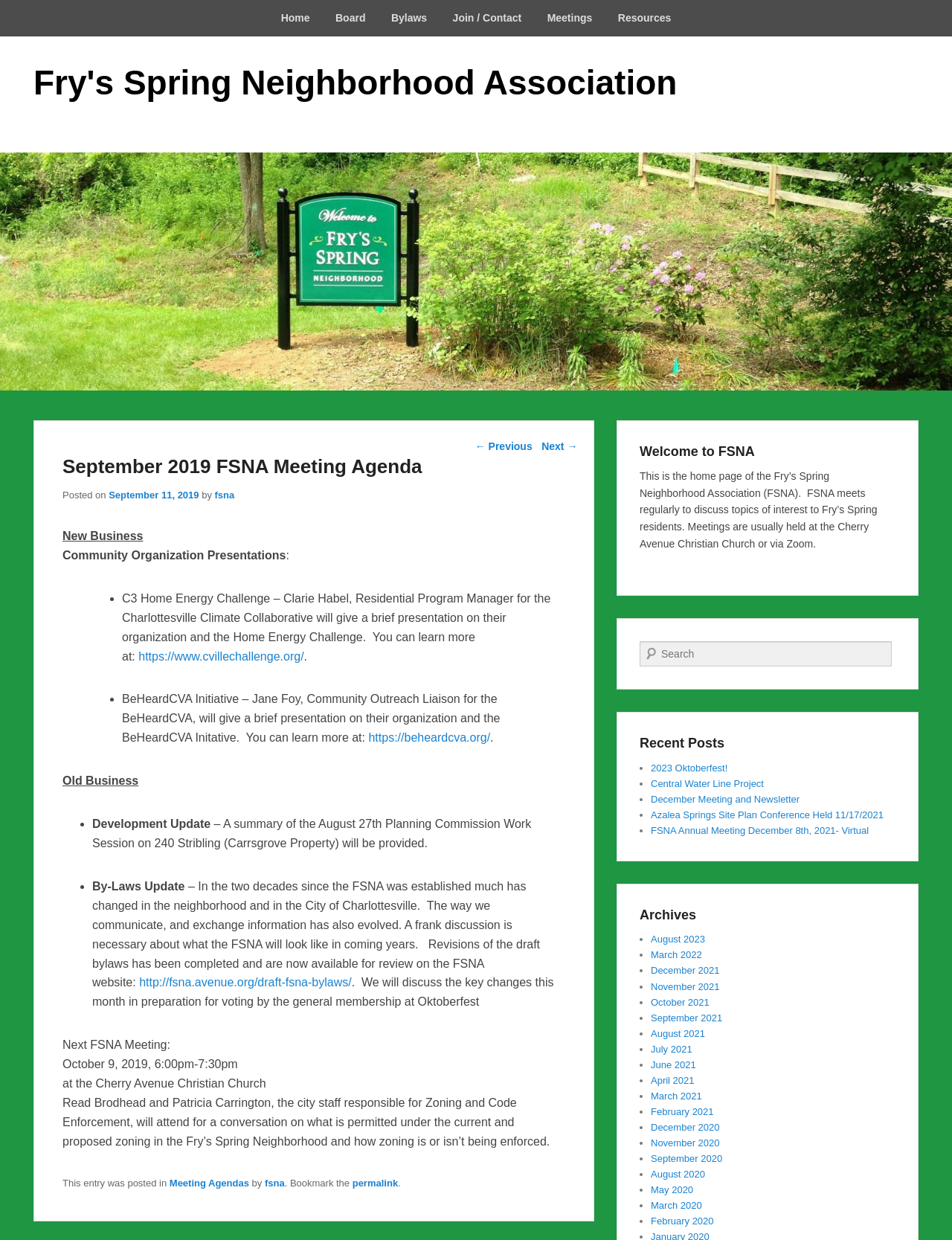Please analyze the image and provide a thorough answer to the question:
What is the name of the neighborhood association?

The name of the neighborhood association can be found in the top menu links, specifically in the link 'Fry's Spring Neighborhood Association'.